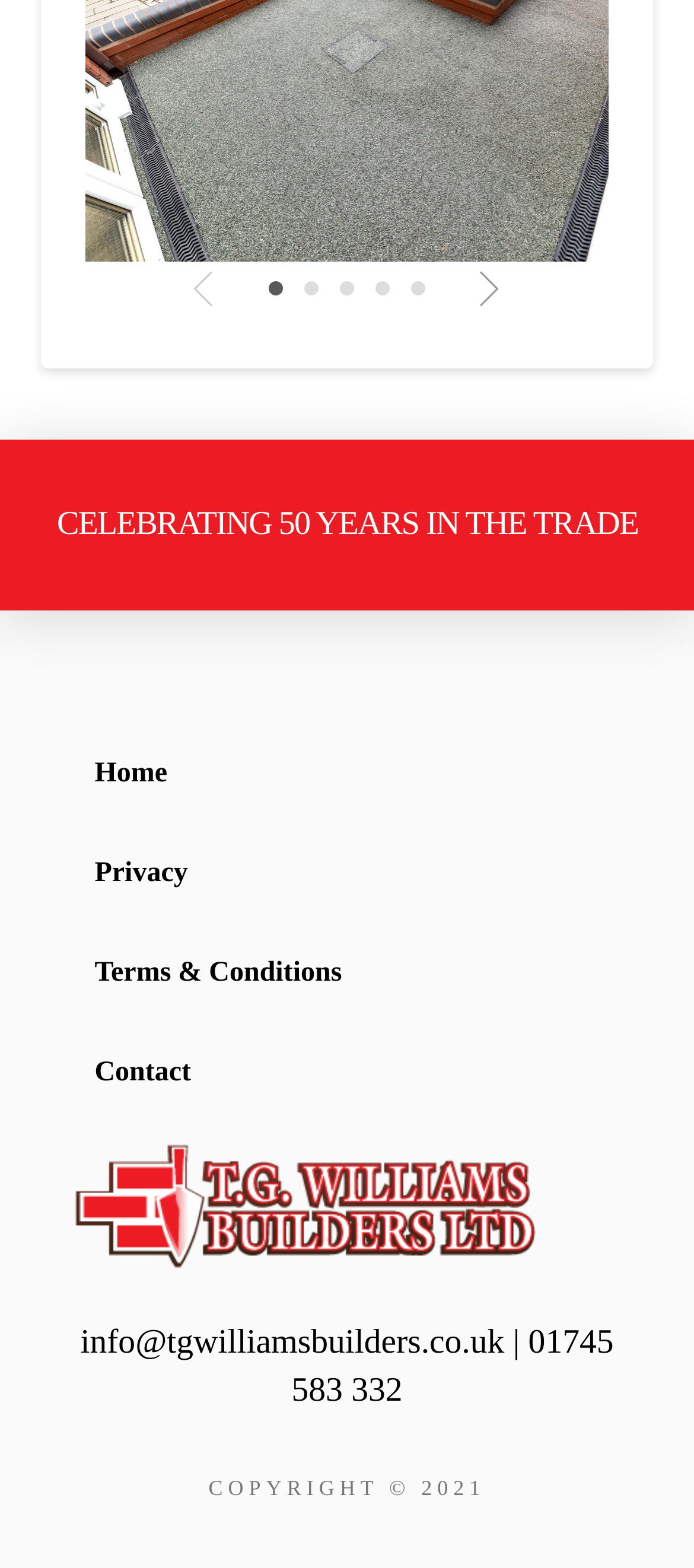How many links are there in the navigation menu?
Give a one-word or short phrase answer based on the image.

4